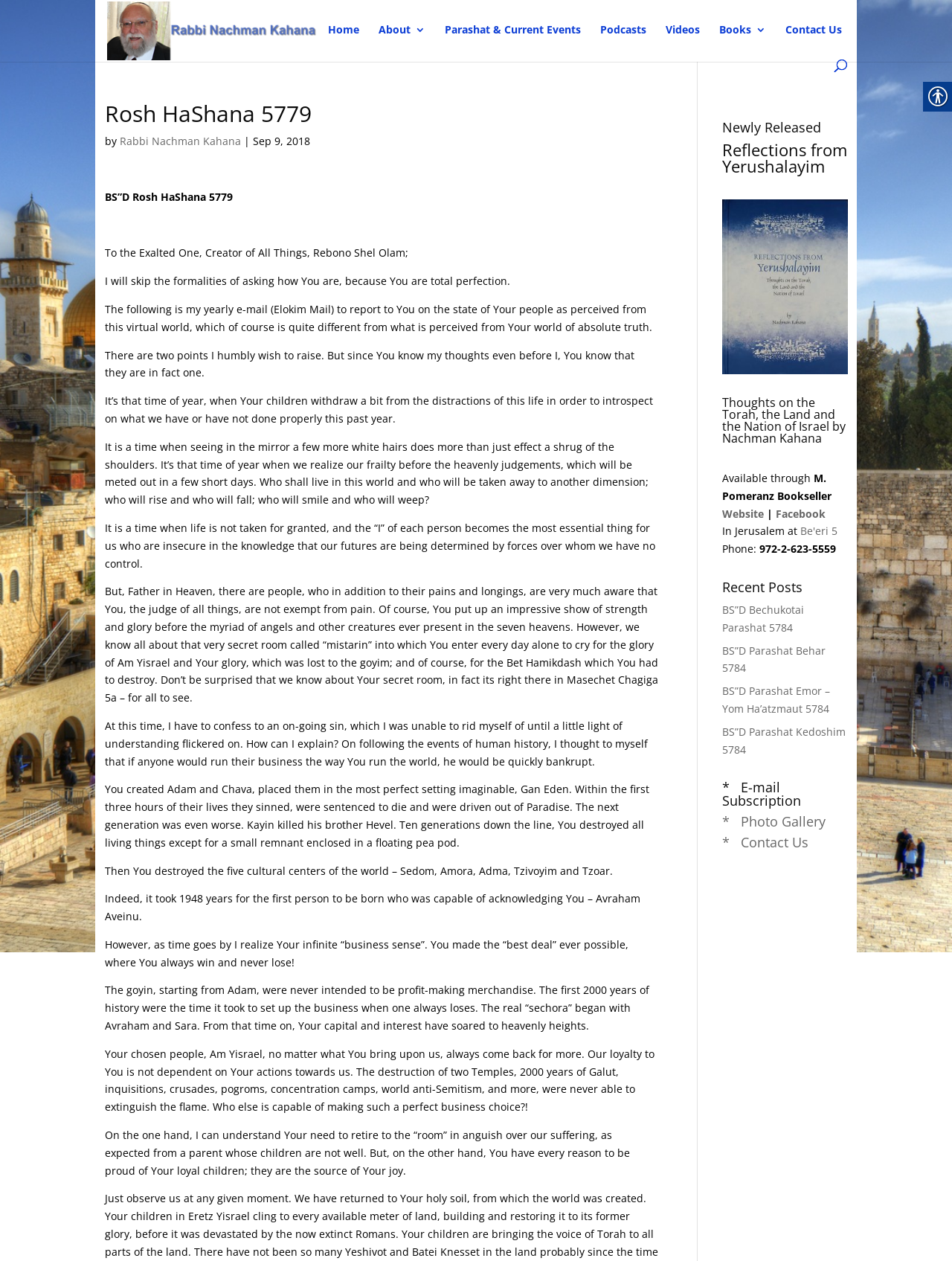Answer with a single word or phrase: 
What is the topic of the article?

Rosh HaShana 5779